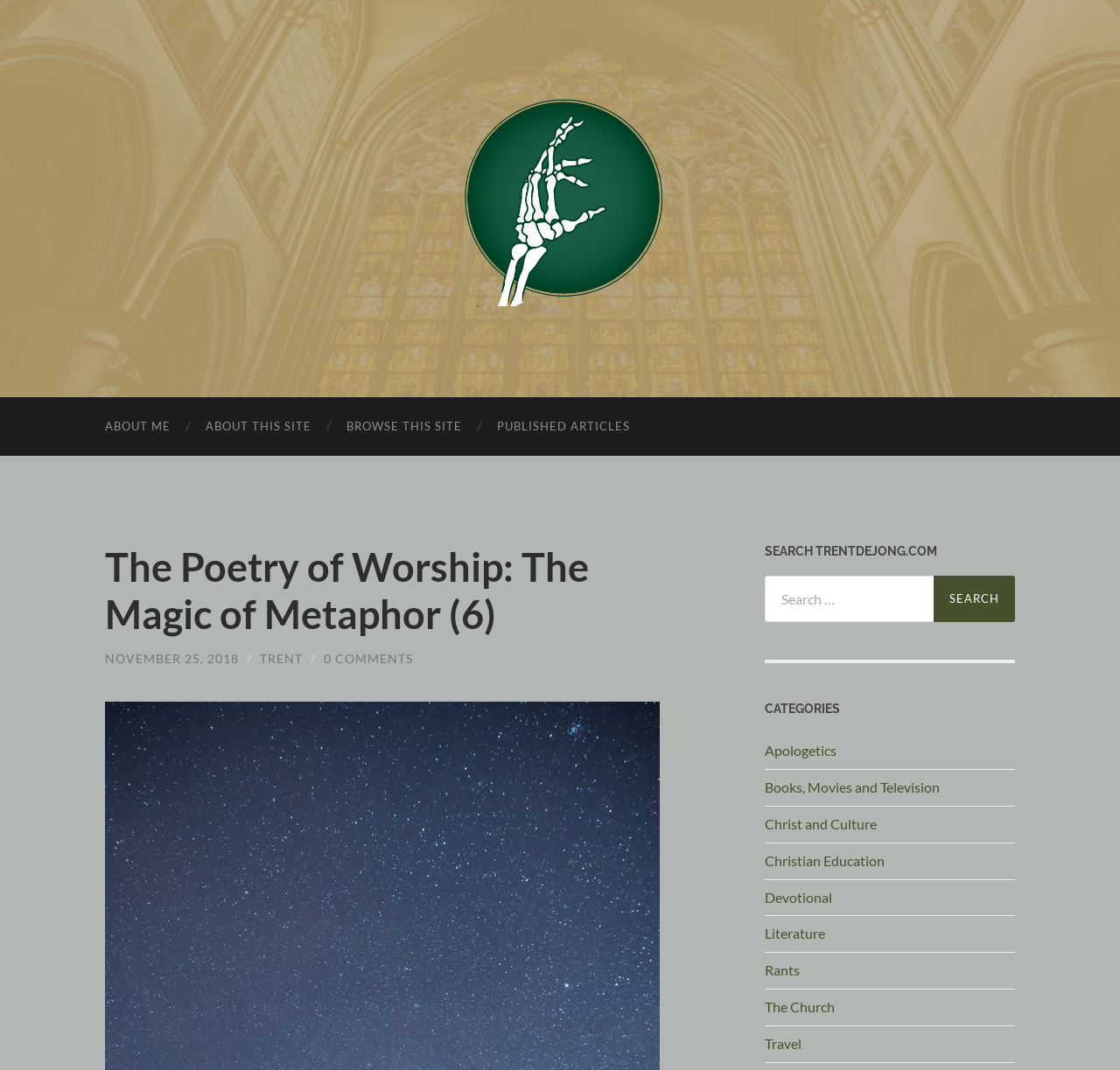Please locate the bounding box coordinates of the element that needs to be clicked to achieve the following instruction: "Click on the link to published articles". The coordinates should be four float numbers between 0 and 1, i.e., [left, top, right, bottom].

[0.428, 0.371, 0.578, 0.426]